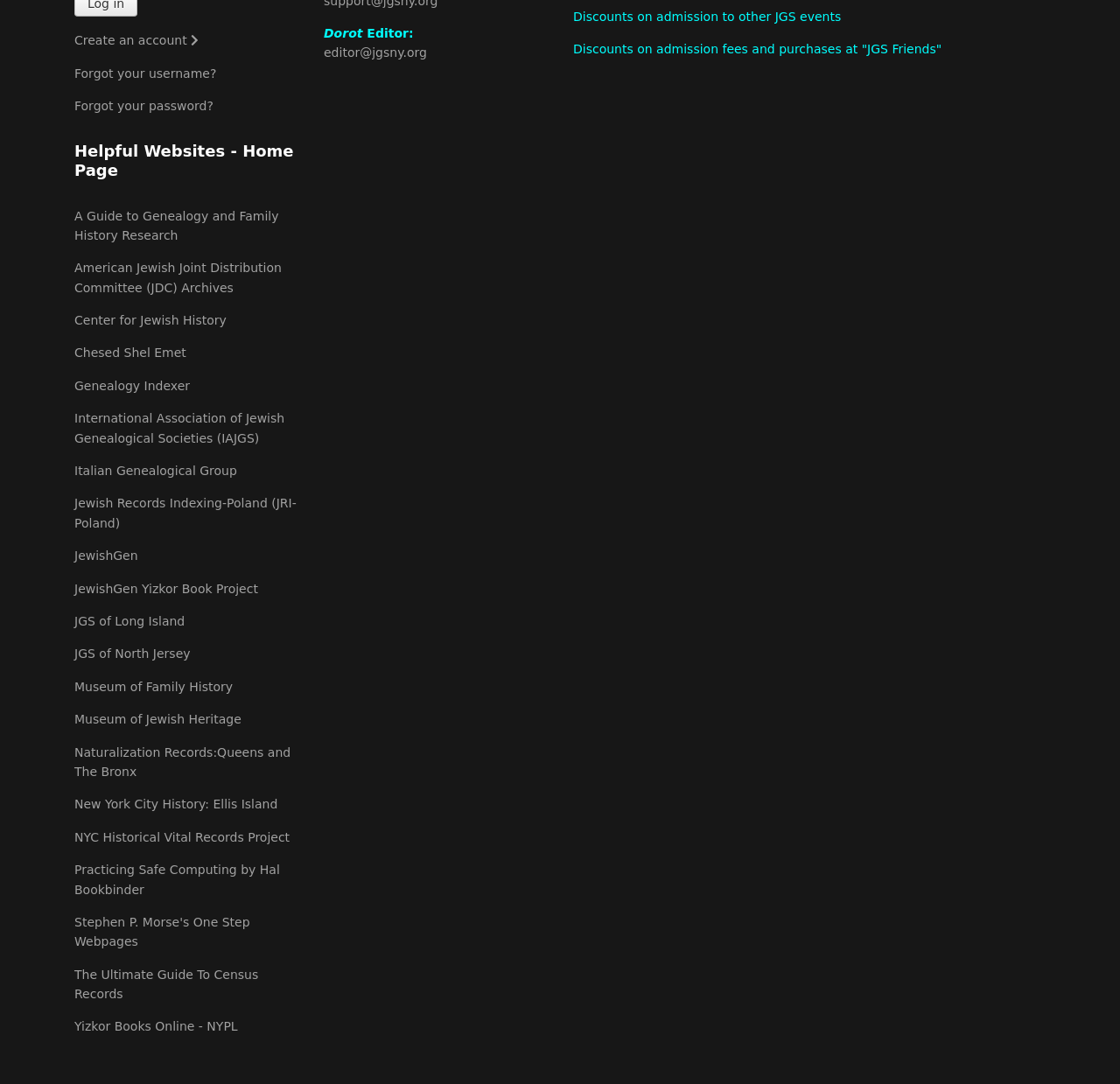Bounding box coordinates are specified in the format (top-left x, top-left y, bottom-right x, bottom-right y). All values are floating point numbers bounded between 0 and 1. Please provide the bounding box coordinate of the region this sentence describes: editor@jgsny.org

[0.289, 0.04, 0.488, 0.058]